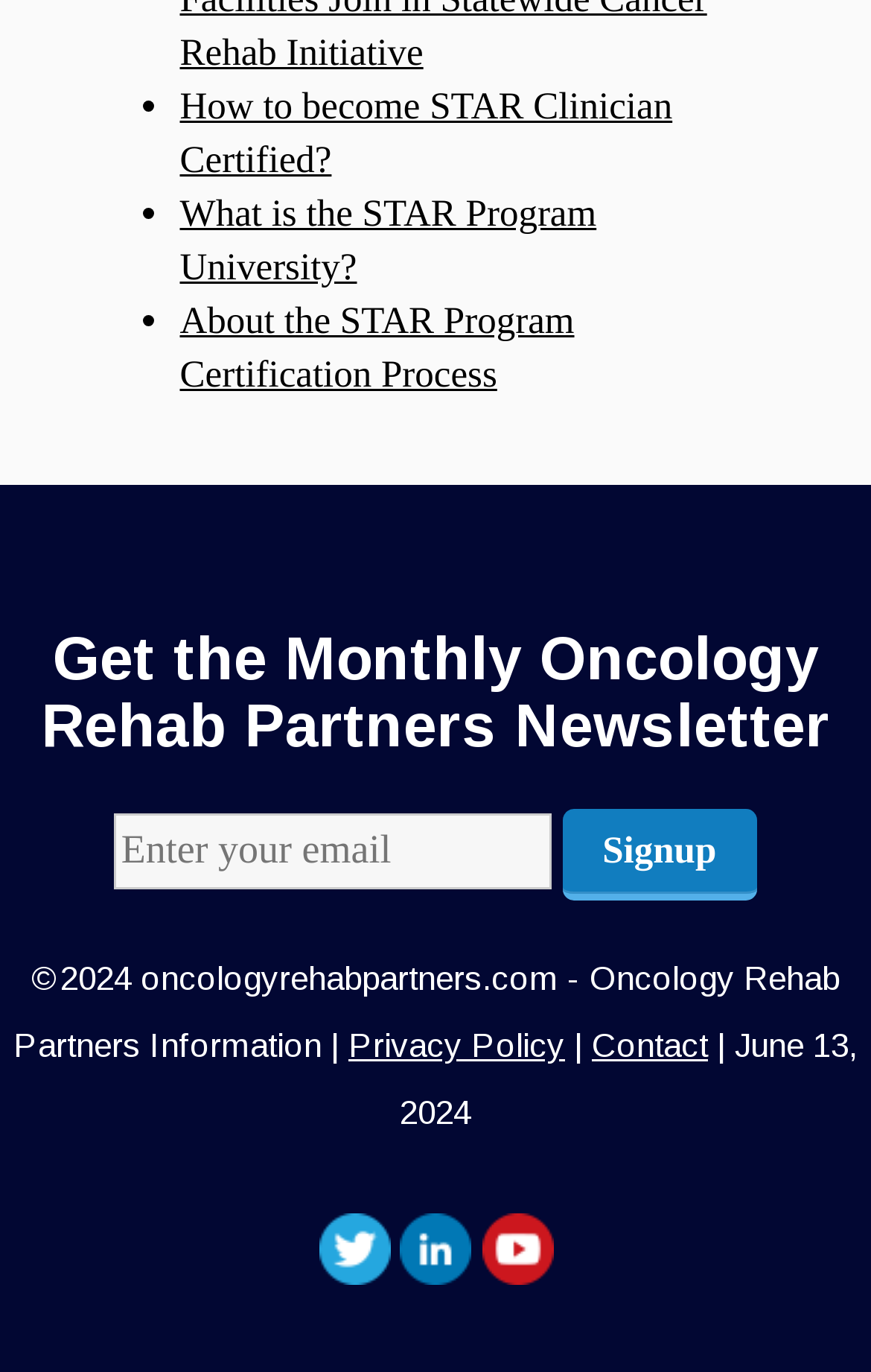Please find and report the bounding box coordinates of the element to click in order to perform the following action: "Visit 'Oncology Rehab Partners Twitter'". The coordinates should be expressed as four float numbers between 0 and 1, in the format [left, top, right, bottom].

[0.365, 0.91, 0.447, 0.943]